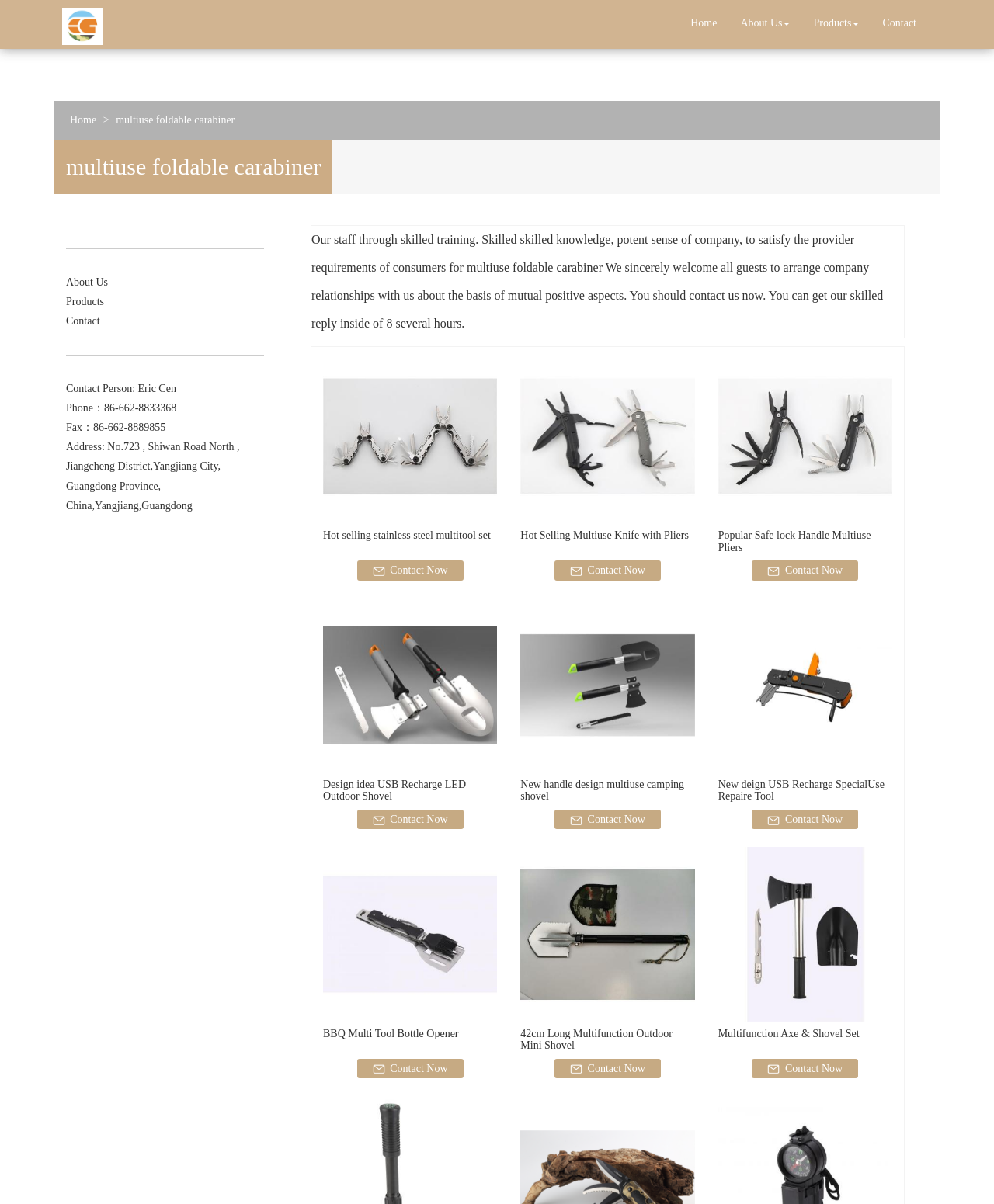Refer to the image and offer a detailed explanation in response to the question: How many products are displayed on the webpage?

I counted the number of product images and headings on the webpage, and found that there are 8 products displayed.